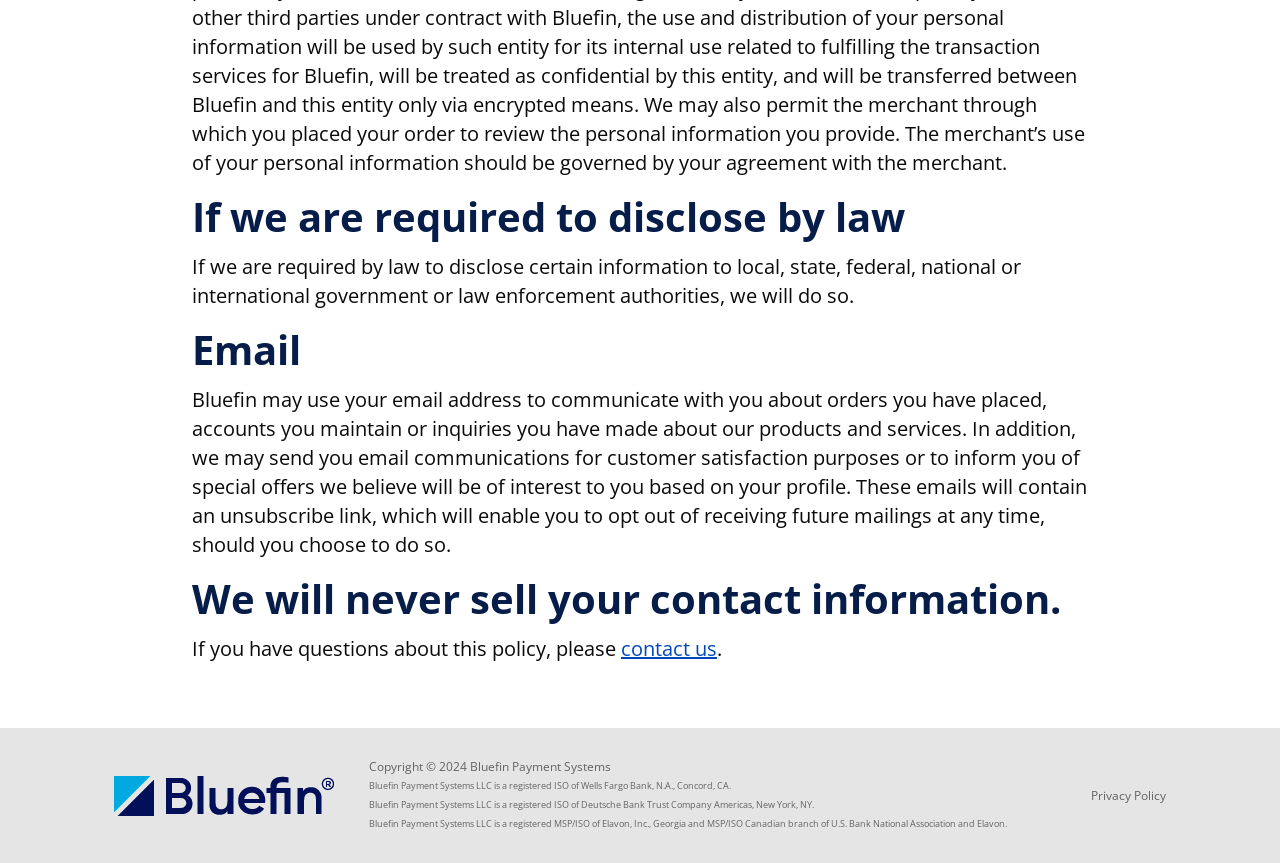Utilize the details in the image to give a detailed response to the question: What is the purpose of using email addresses?

According to the webpage, Bluefin may use email addresses to communicate with customers about orders, accounts, and inquiries, as well as for customer satisfaction purposes or to inform them of special offers.